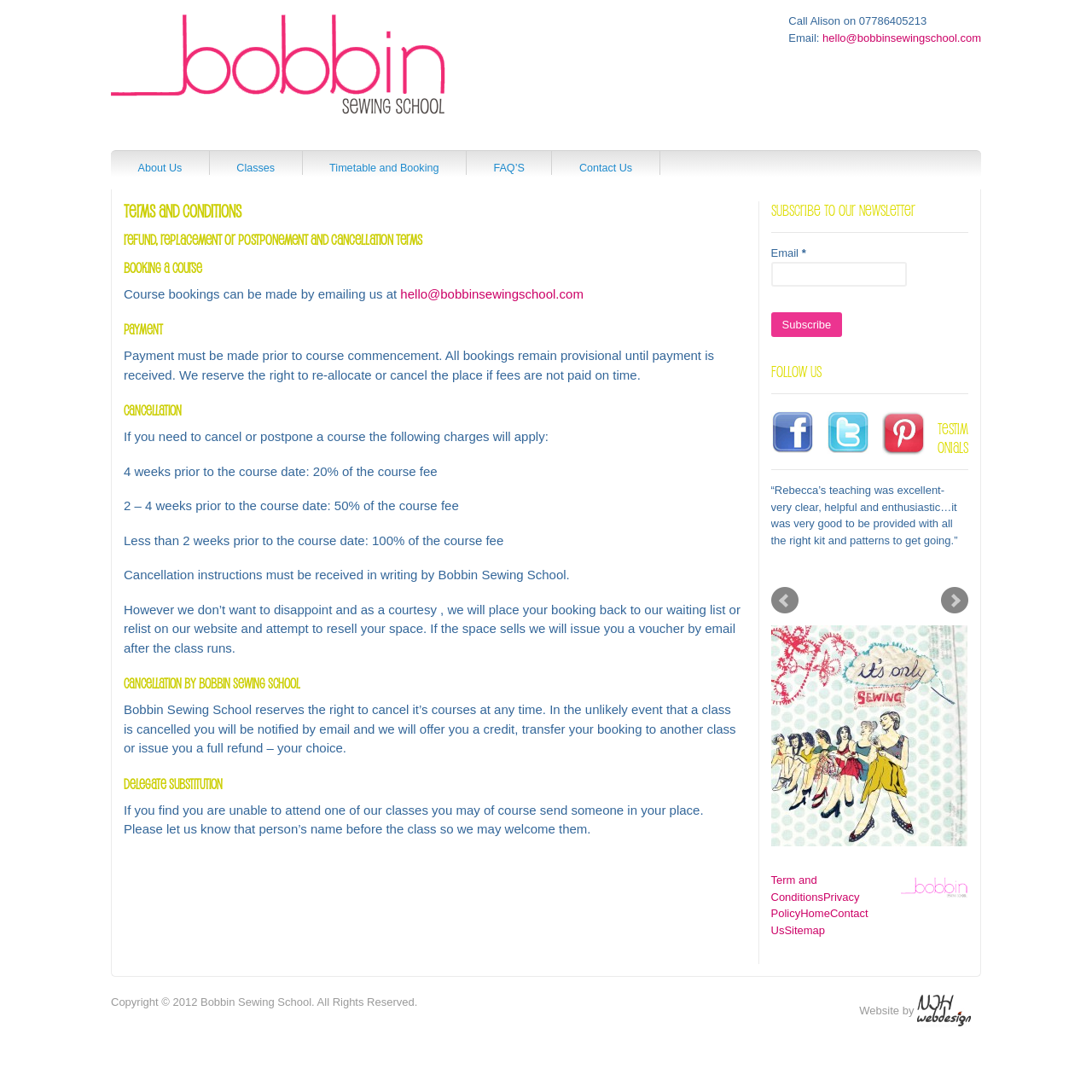Please identify the bounding box coordinates of the element's region that needs to be clicked to fulfill the following instruction: "Click the 'Contact Us' link". The bounding box coordinates should consist of four float numbers between 0 and 1, i.e., [left, top, right, bottom].

[0.506, 0.138, 0.604, 0.16]